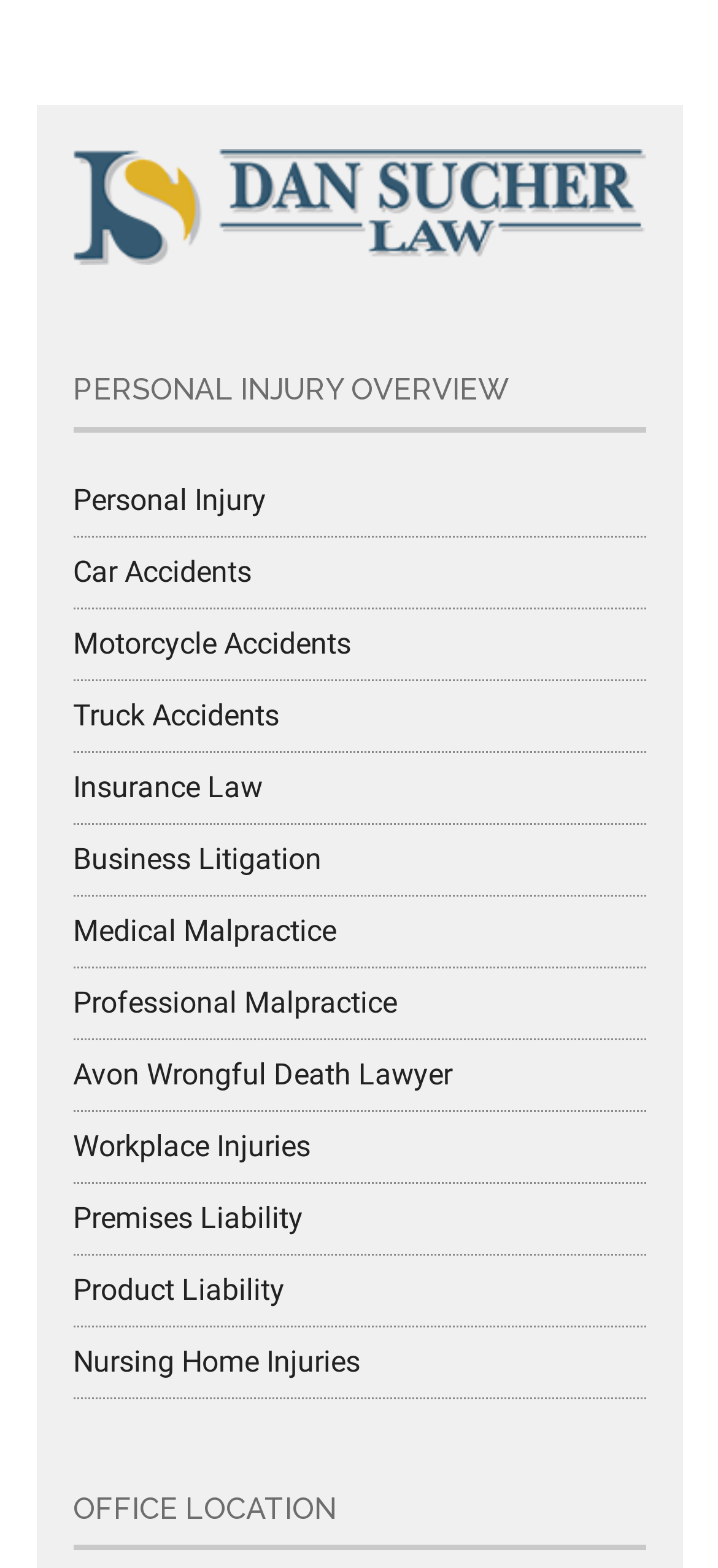Use a single word or phrase to respond to the question:
What is the second section heading on the webpage?

OFFICE LOCATION